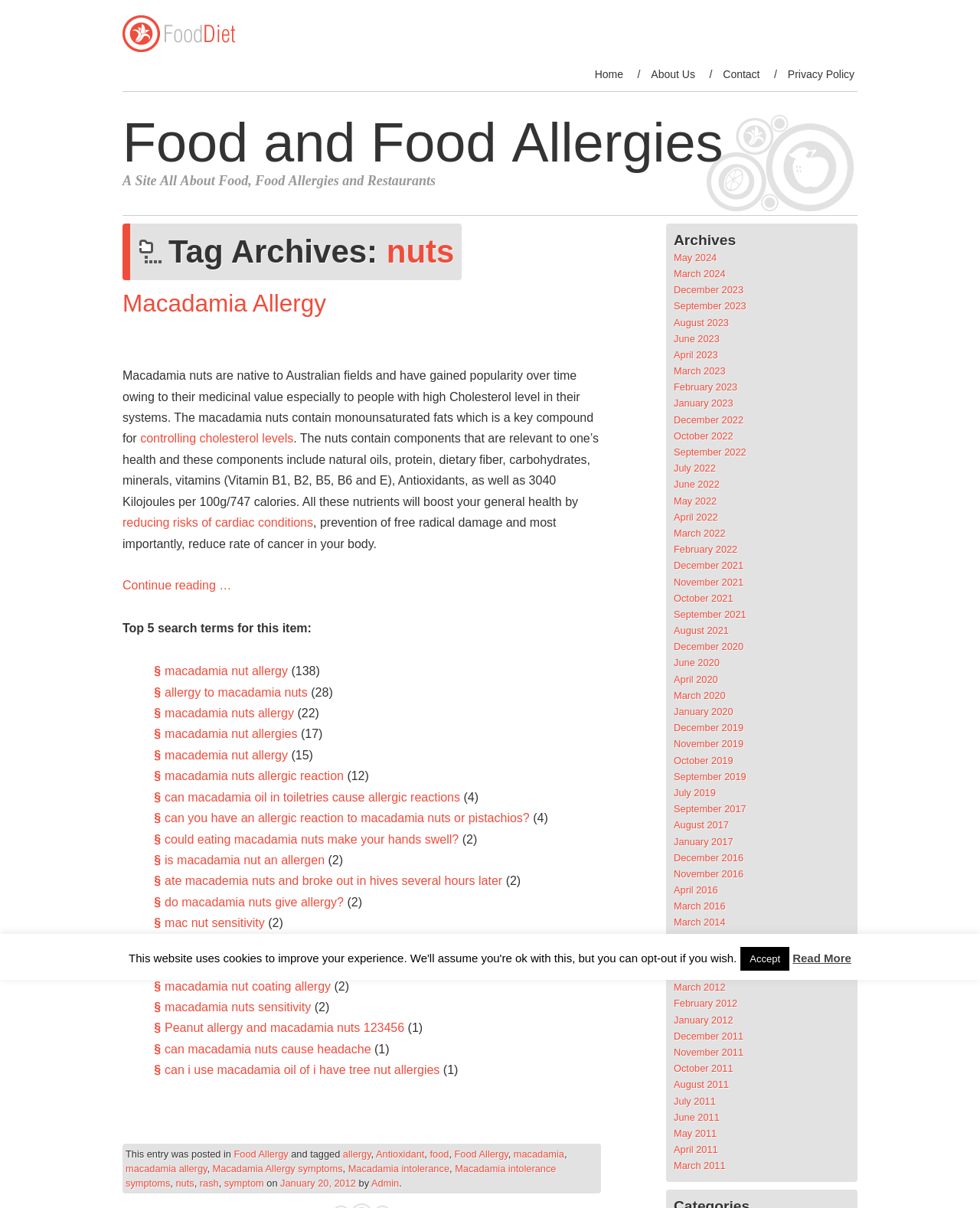Determine the bounding box coordinates of the section I need to click to execute the following instruction: "Click on the 'Home' link". Provide the coordinates as four float numbers between 0 and 1, i.e., [left, top, right, bottom].

[0.604, 0.054, 0.639, 0.069]